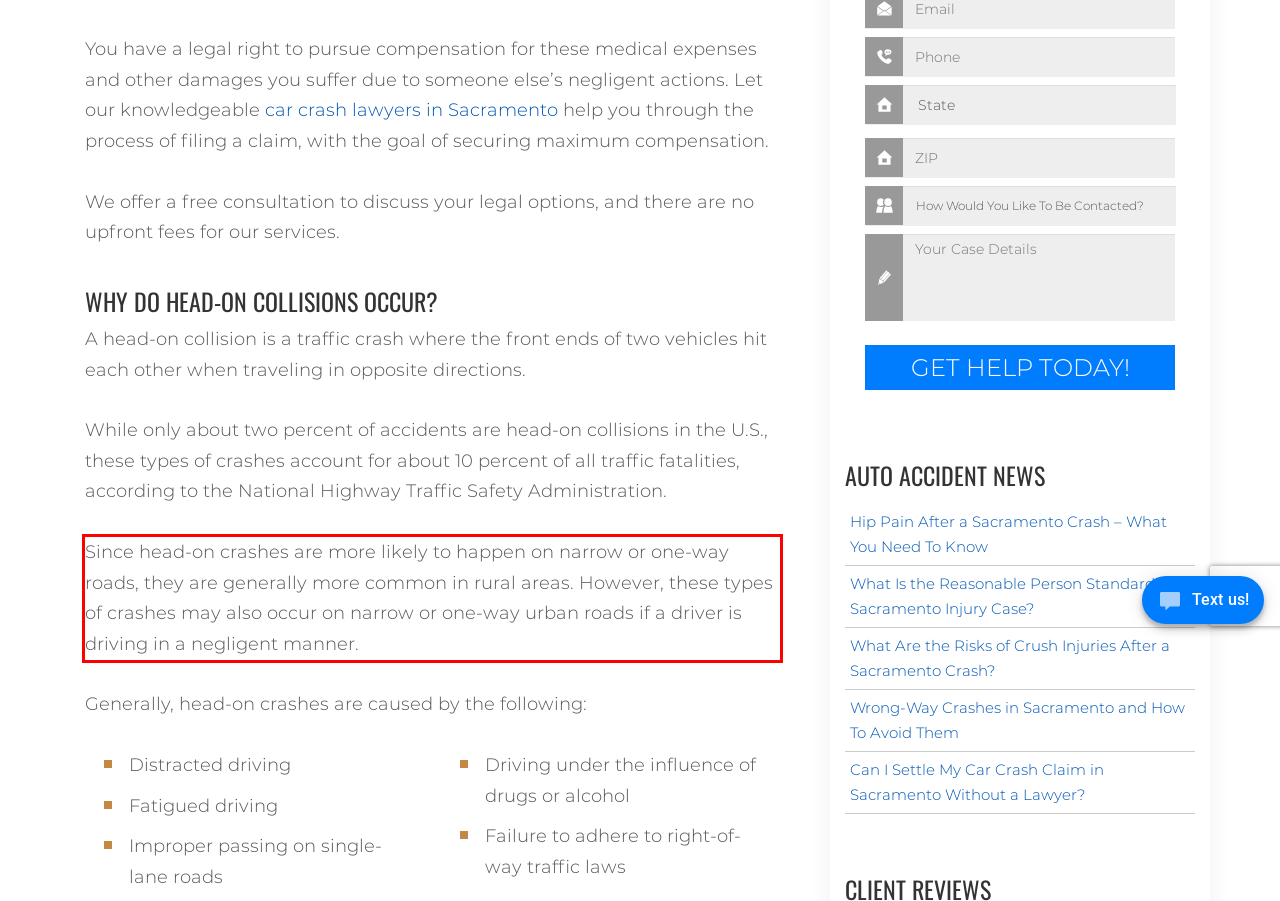By examining the provided screenshot of a webpage, recognize the text within the red bounding box and generate its text content.

Since head-on crashes are more likely to happen on narrow or one-way roads, they are generally more common in rural areas. However, these types of crashes may also occur on narrow or one-way urban roads if a driver is driving in a negligent manner.